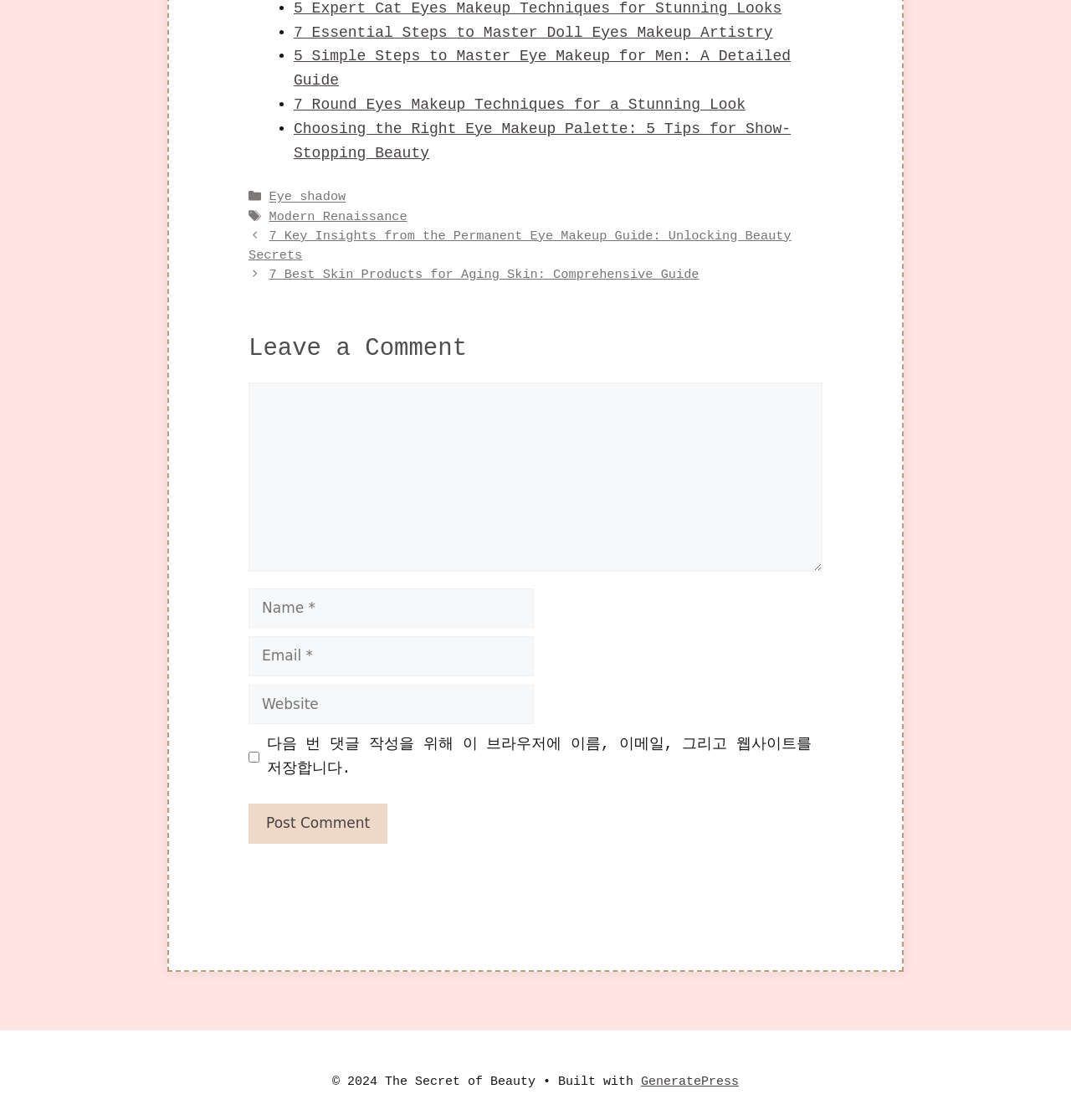Find and specify the bounding box coordinates that correspond to the clickable region for the instruction: "Click the Post Comment button".

[0.232, 0.718, 0.362, 0.753]